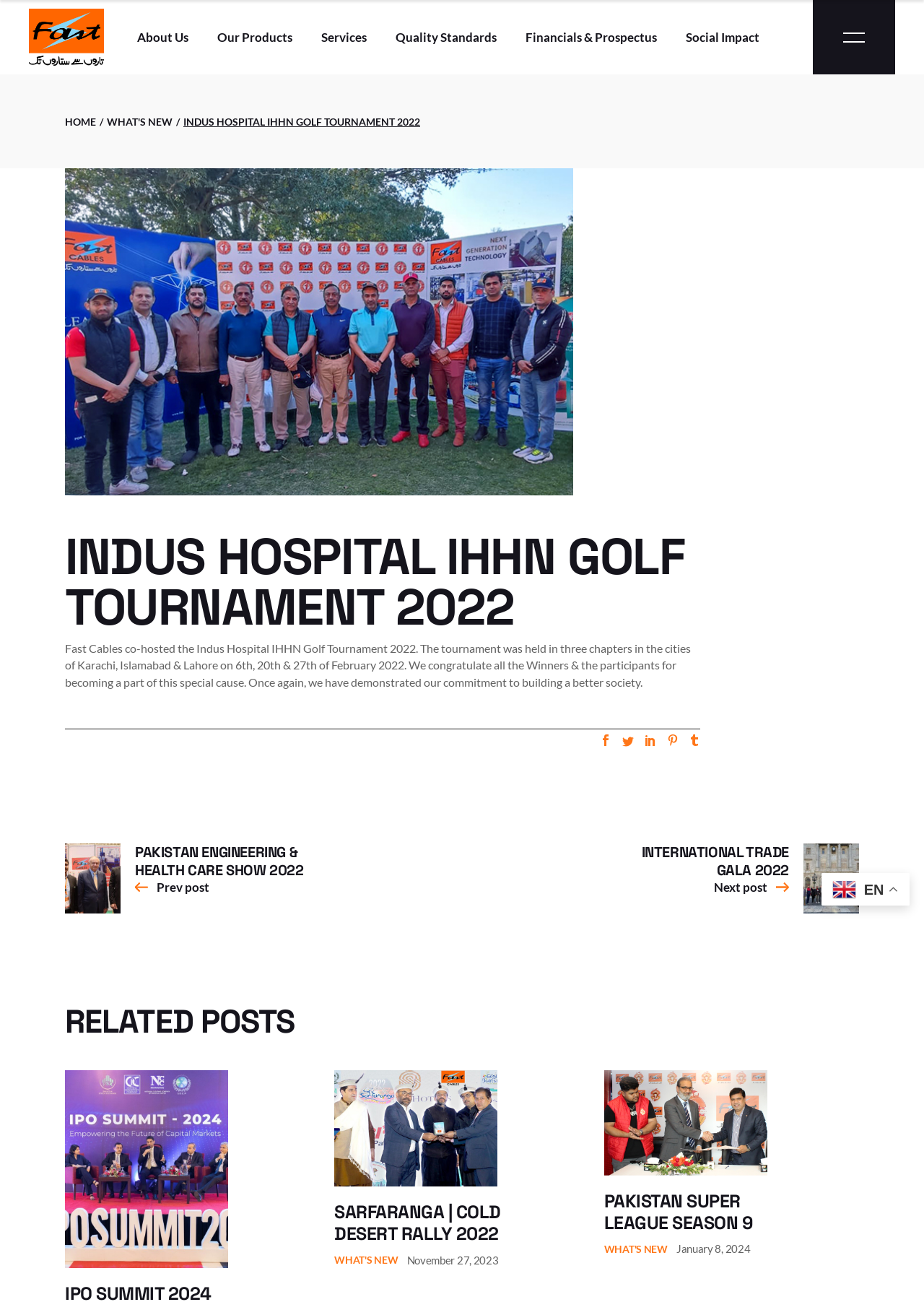Identify the bounding box coordinates for the region of the element that should be clicked to carry out the instruction: "Click on the 'depository participant' link". The bounding box coordinates should be four float numbers between 0 and 1, i.e., [left, top, right, bottom].

None